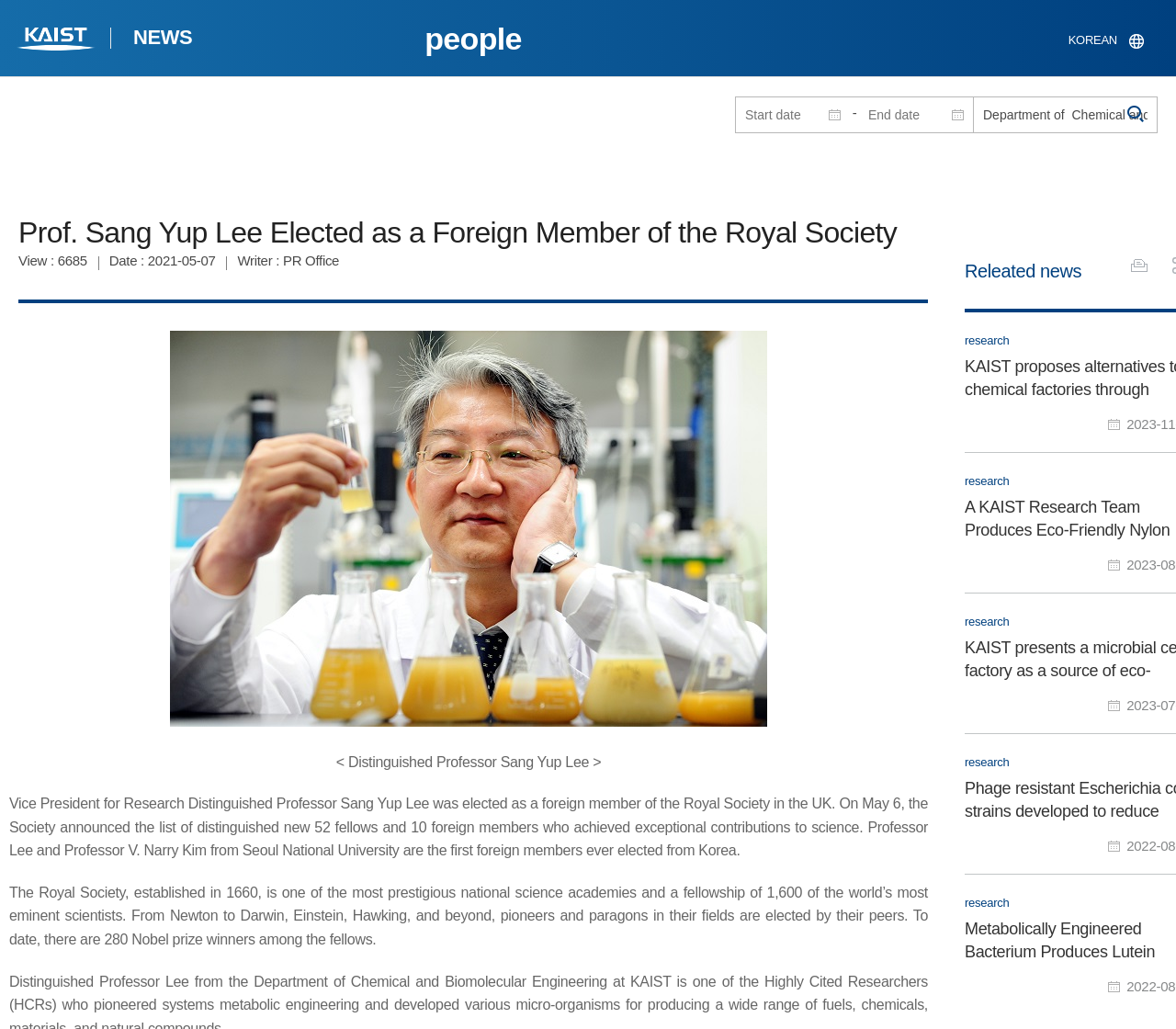What is the organization mentioned in the news article?
We need a detailed and meticulous answer to the question.

I found the answer by reading the text in the webpage, specifically the sentence 'The Royal Society, established in 1660, is one of the most prestigious national science academies and a fellowship of 1,600 of the world’s most eminent scientists.'